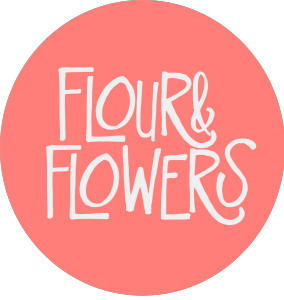Detail every significant feature and component of the image.

The image showcases a vibrant logo for "Flour & Flowers," featuring a circular design with a warm coral background. Prominently displayed in playful, white lettering, the name conveys a sense of warmth and creativity. The stylistic choice of typography reflects the business's focus on artisanal products, likely involving fresh flowers and homemade baked goods. This logo is emblematic of a local initiative that supports mothers in the community who run small businesses, emphasizing the importance of local markets and sustainability. Flour & Flowers is not just a brand; it's a celebration of community, craftsmanship, and support for local entrepreneurship.